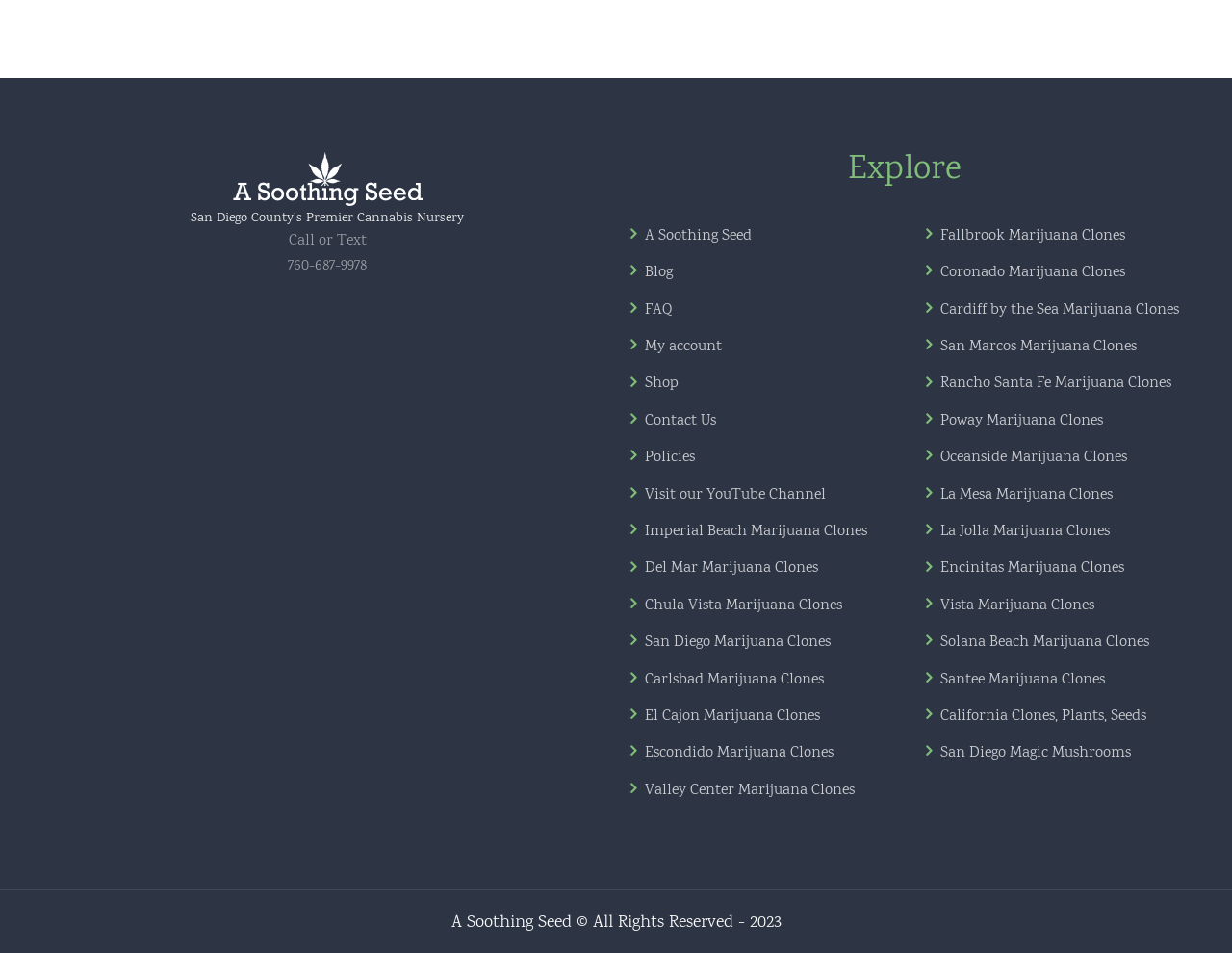Could you locate the bounding box coordinates for the section that should be clicked to accomplish this task: "Contact us for more information".

[0.512, 0.431, 0.717, 0.47]